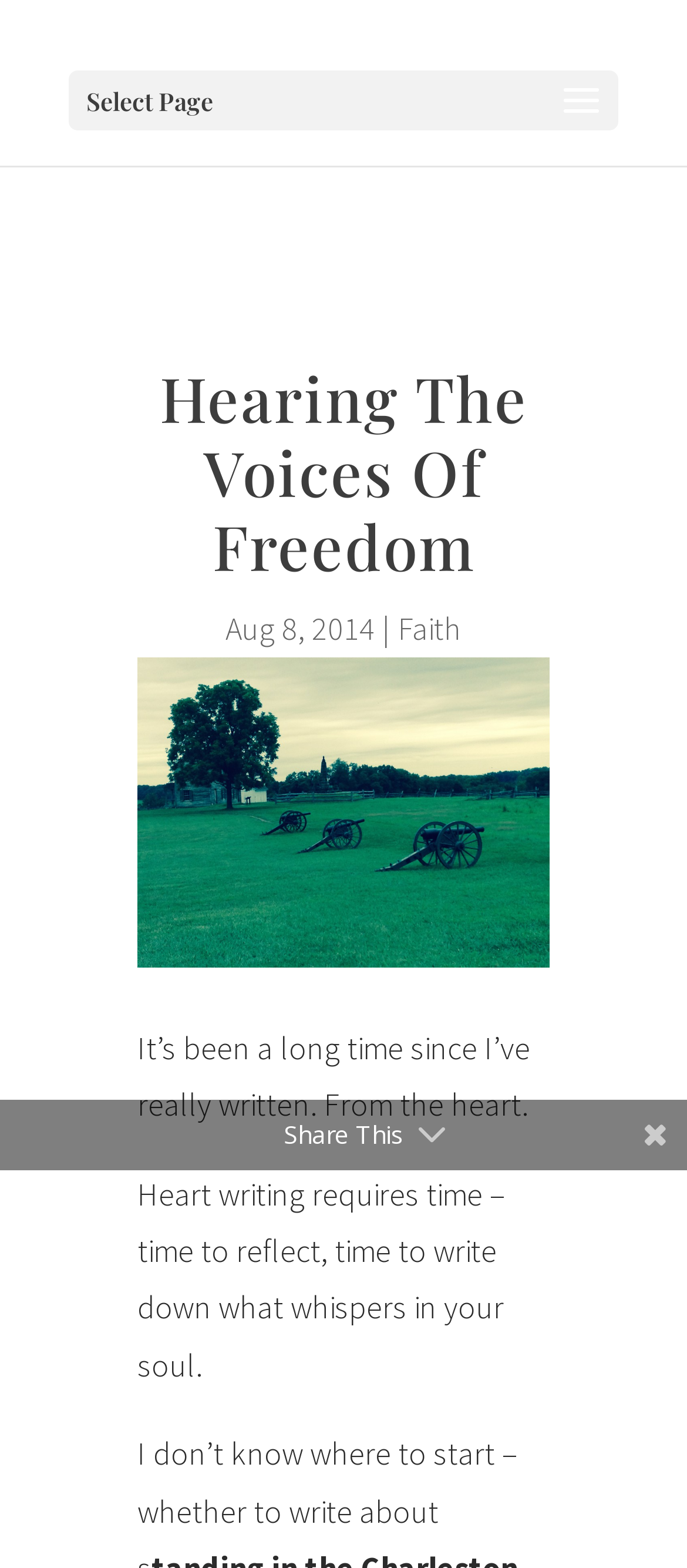Provide a single word or phrase to answer the given question: 
What is the date of the article?

Aug 8, 2014